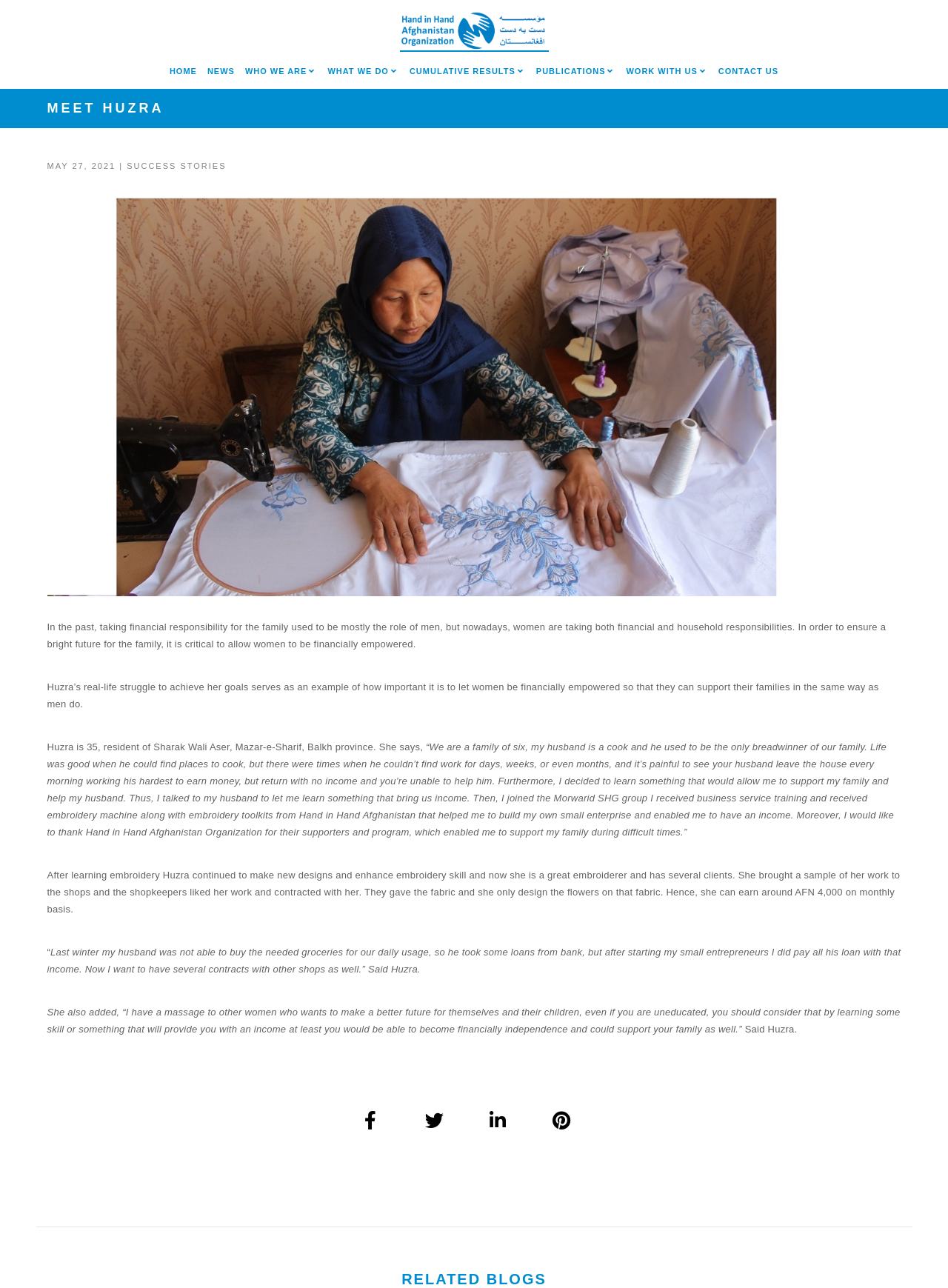Please find the bounding box for the UI element described by: "title="MEET%20HUZRA"".

[0.569, 0.852, 0.617, 0.888]